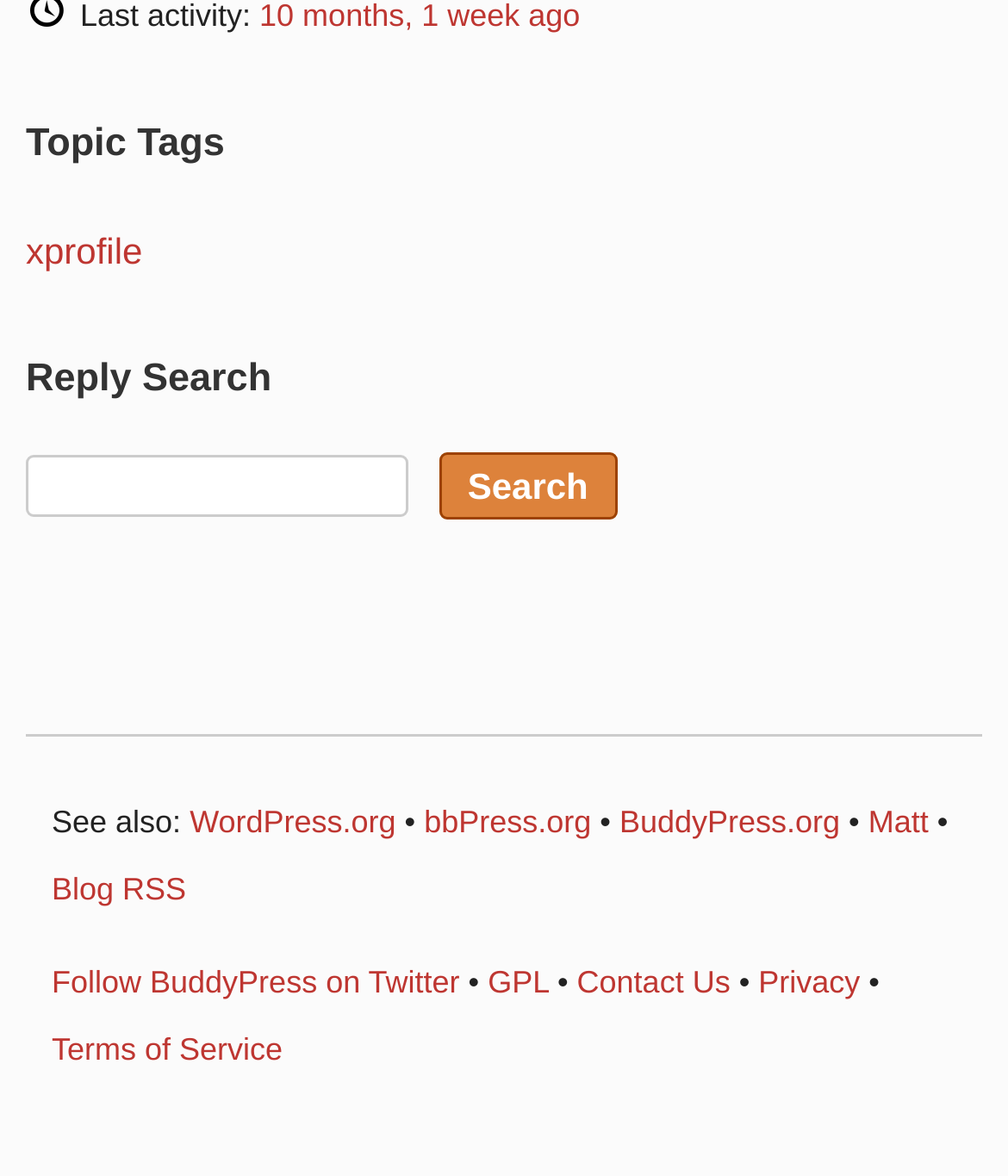What is the last link in the footer section?
Please provide a single word or phrase as your answer based on the image.

Terms of Service